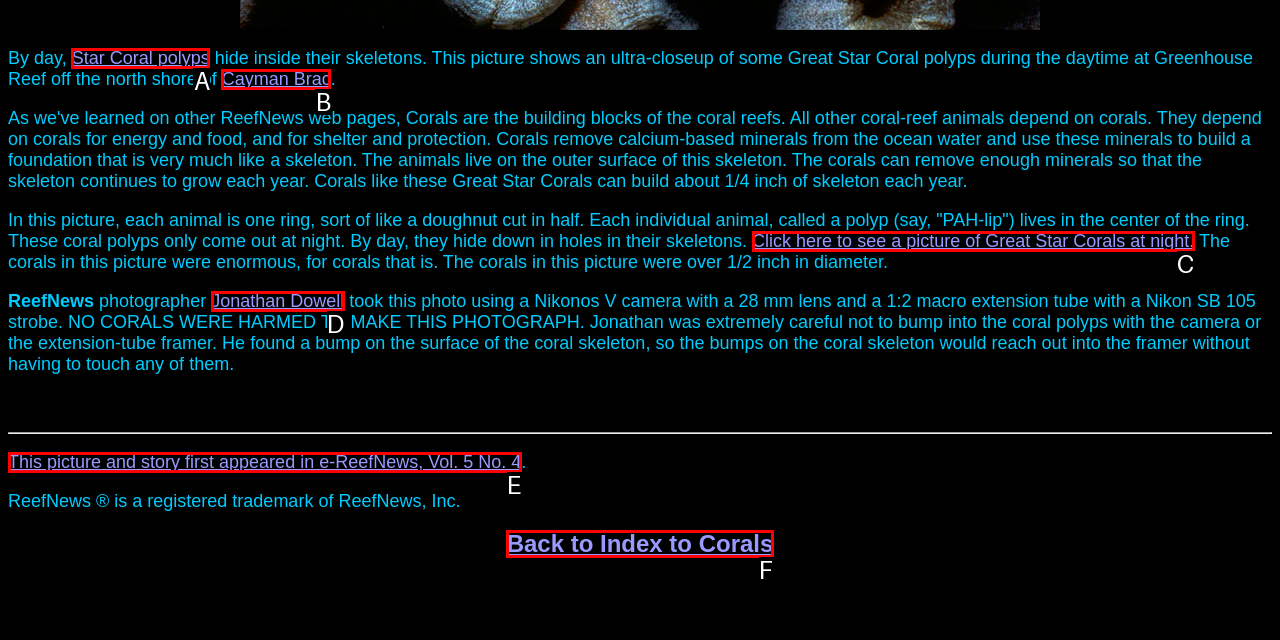From the given options, find the HTML element that fits the description: Back to Index to Corals. Reply with the letter of the chosen element.

F